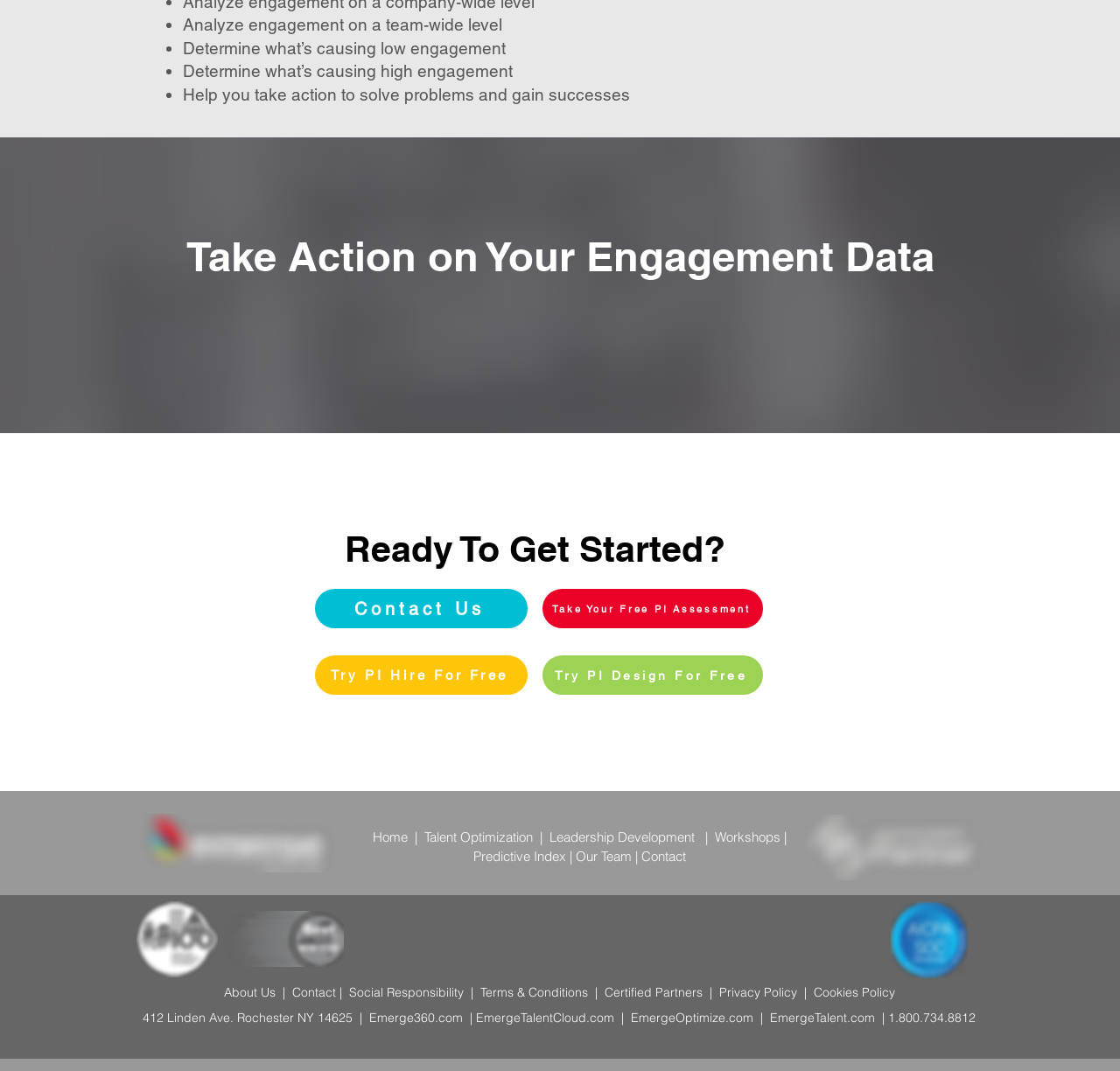Determine the bounding box coordinates of the UI element that matches the following description: "Terms & Conditions". The coordinates should be four float numbers between 0 and 1 in the format [left, top, right, bottom].

[0.429, 0.919, 0.525, 0.933]